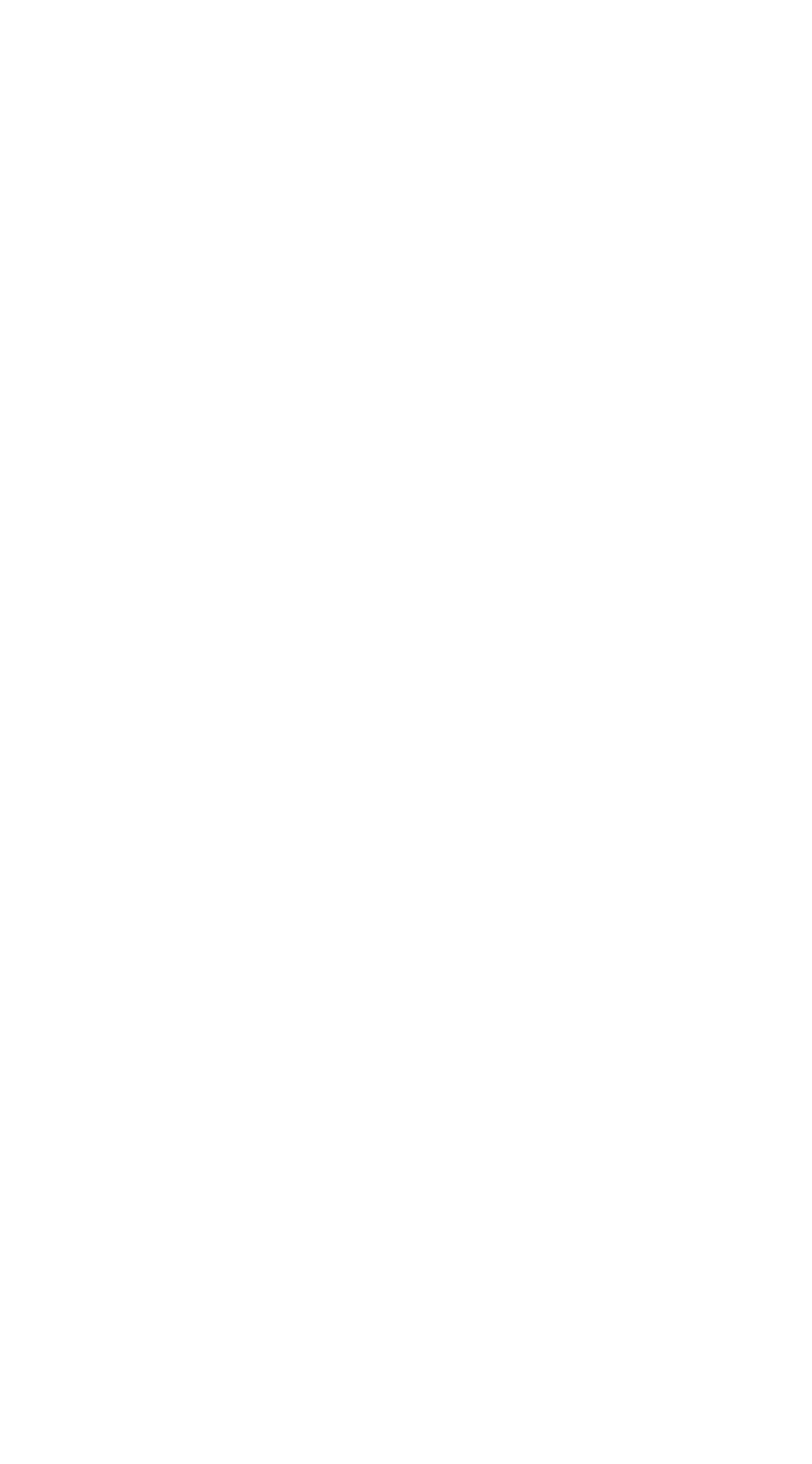Locate the bounding box coordinates of the element to click to perform the following action: 'Click the Search button'. The coordinates should be given as four float values between 0 and 1, in the form of [left, top, right, bottom].

[0.758, 0.127, 0.918, 0.171]